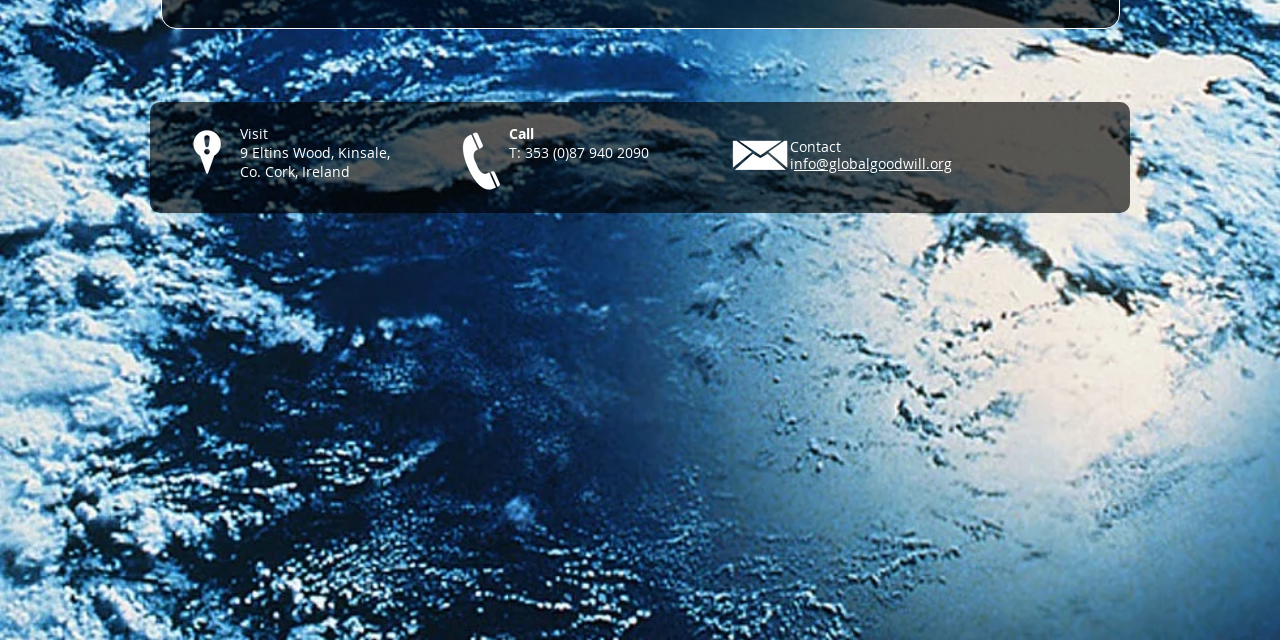Given the element description, predict the bounding box coordinates in the format (top-left x, top-left y, bottom-right x, bottom-right y). Make sure all values are between 0 and 1. Here is the element description: nfo@globalgoodwill.org

[0.62, 0.24, 0.744, 0.27]